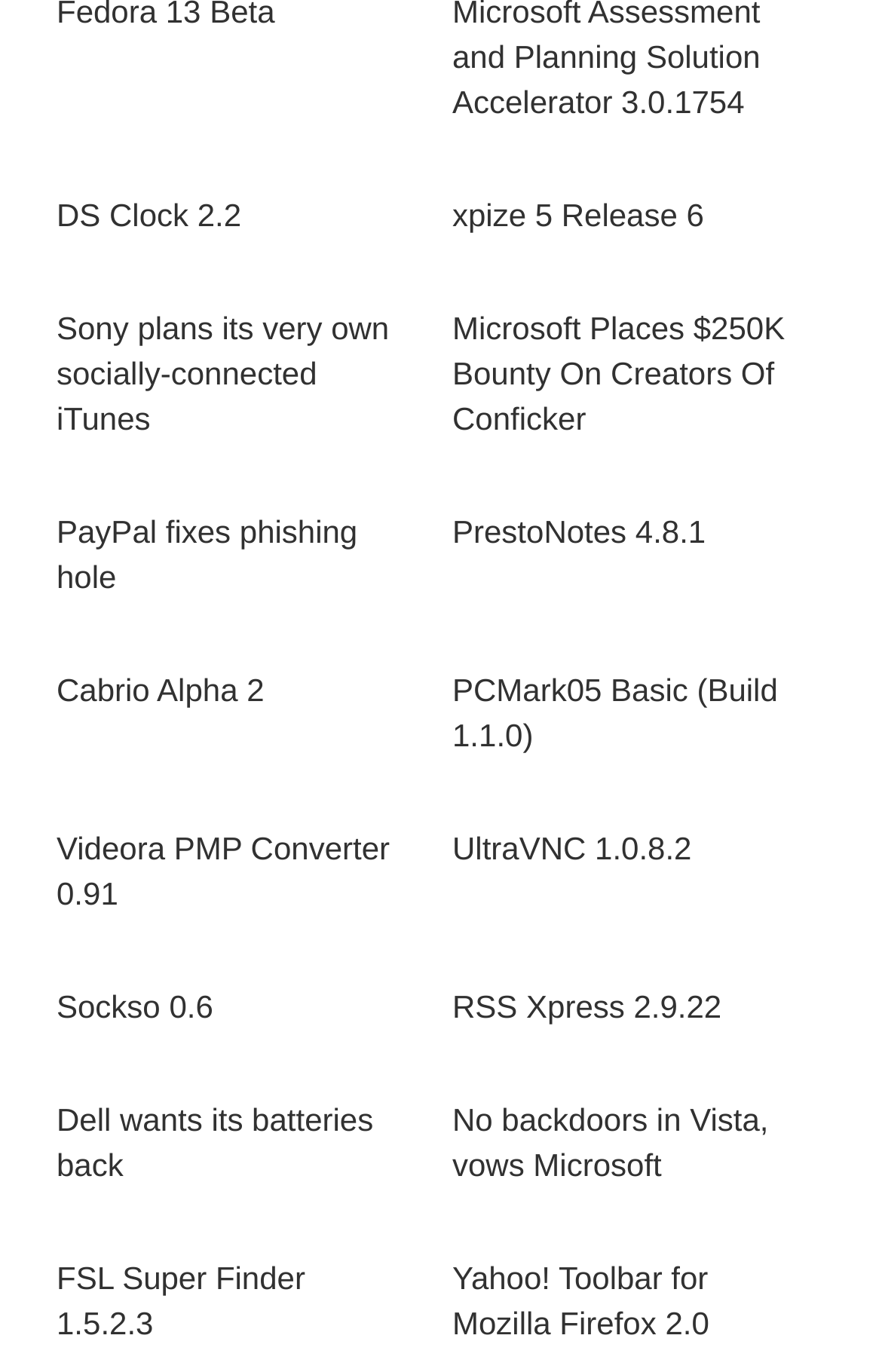Find the bounding box coordinates for the element described here: "UltraVNC 1.0.8.2".

[0.513, 0.605, 0.784, 0.631]